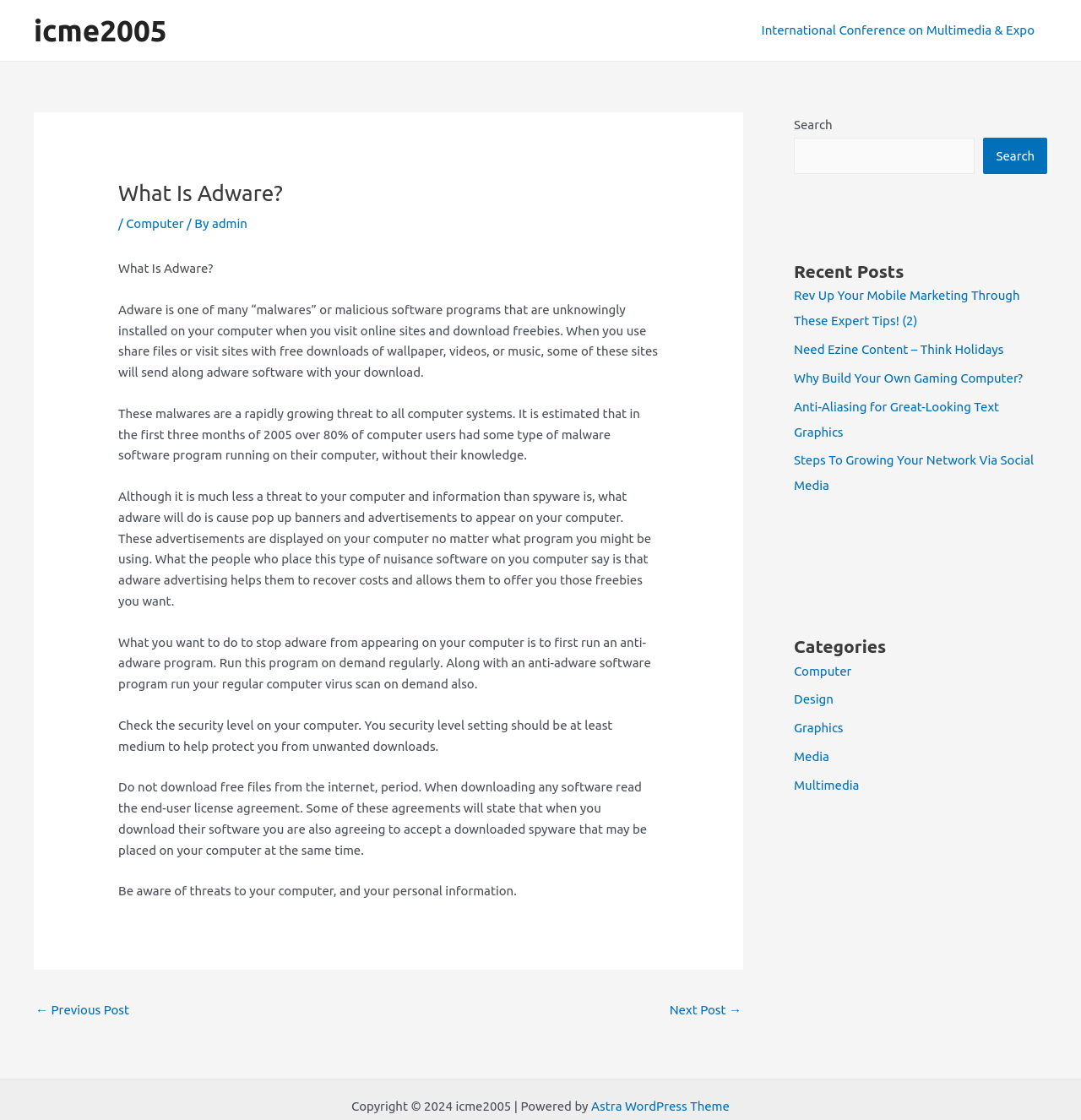Generate a thorough caption that explains the contents of the webpage.

The webpage is about explaining what adware is and how to prevent it from appearing on your computer. At the top left, there is a link to "icme2005" and a navigation menu labeled "Site Navigation" that contains a link to "International Conference on Multimedia & Expo". 

The main content of the webpage is an article that starts with a heading "What Is Adware?" followed by a brief description of adware and its effects on computers. The article is divided into several paragraphs that explain how adware is installed, its impact on computer systems, and how to prevent it from appearing on your computer. The prevention methods include running anti-adware programs, setting the security level to medium, and being cautious when downloading free files from the internet.

Below the article, there is a navigation menu labeled "Post navigation" that contains links to the previous and next posts. On the right side of the webpage, there are three complementary sections. The first section contains a search box with a button labeled "Search". The second section is labeled "Recent Posts" and contains five links to recent posts. The third section is labeled "Categories" and contains five links to different categories, including "Computer", "Design", "Graphics", "Media", and "Multimedia". 

At the bottom of the webpage, there is a copyright notice that states "Copyright © 2024 icme2005 | Powered by Astra WordPress Theme".